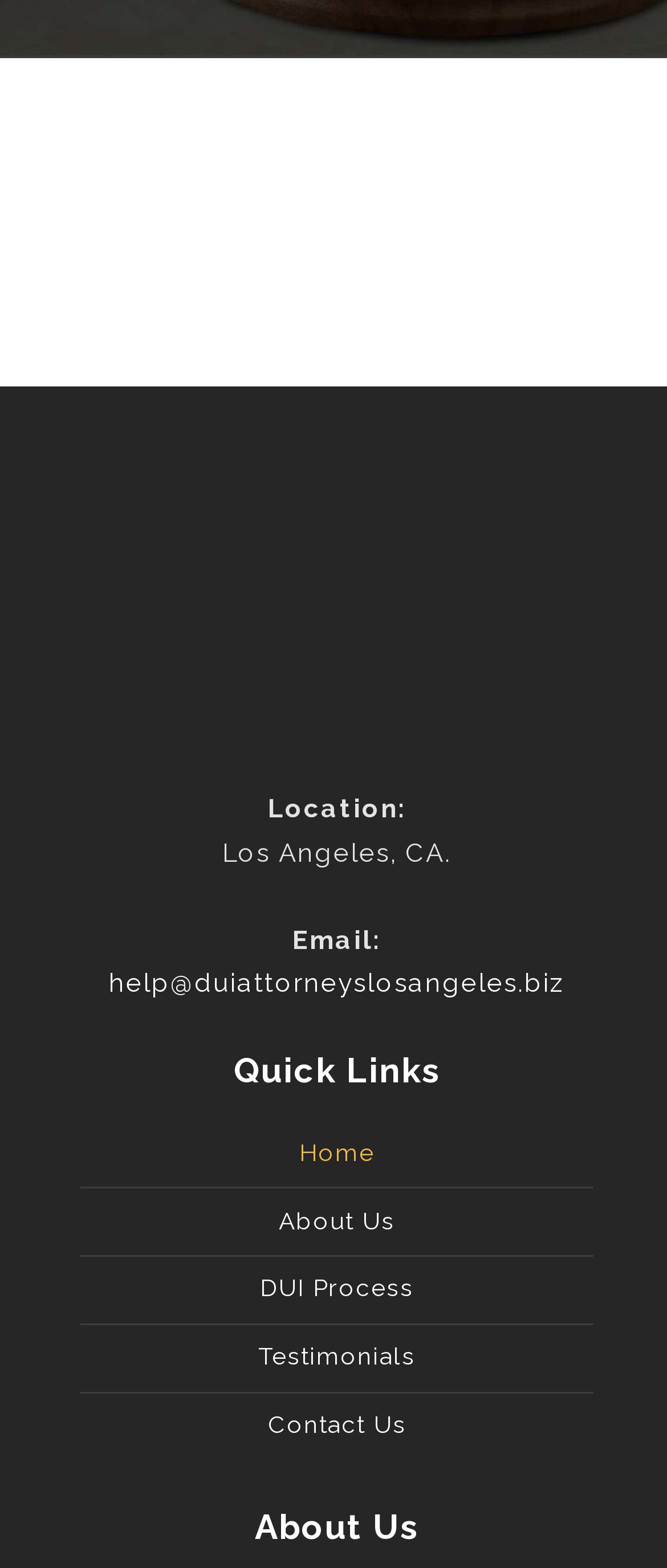Kindly respond to the following question with a single word or a brief phrase: 
What is the email address provided on the webpage?

help@duiattorneyslosangeles.biz